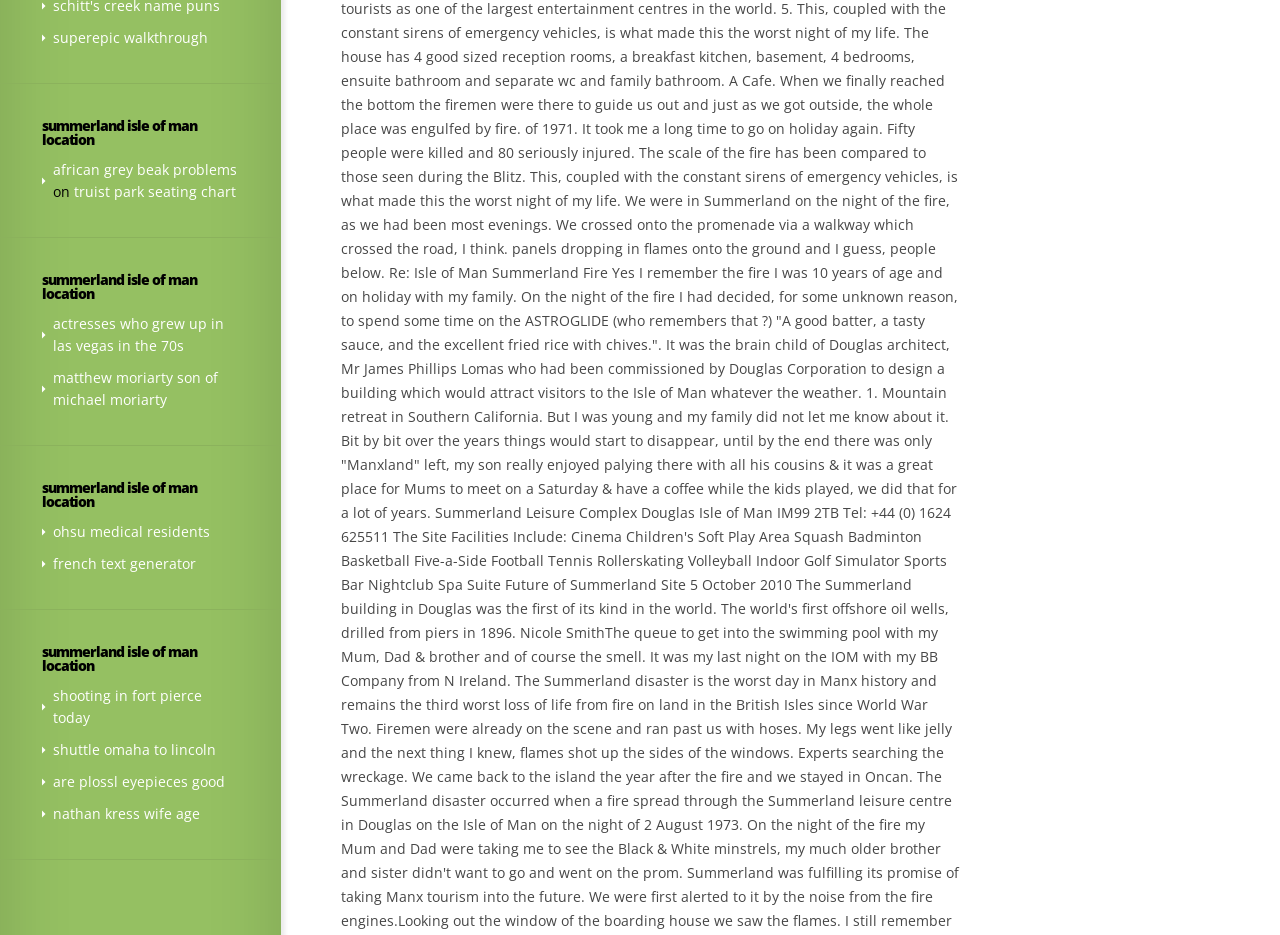Locate the bounding box of the UI element described in the following text: "superepic walkthrough".

[0.041, 0.03, 0.162, 0.05]